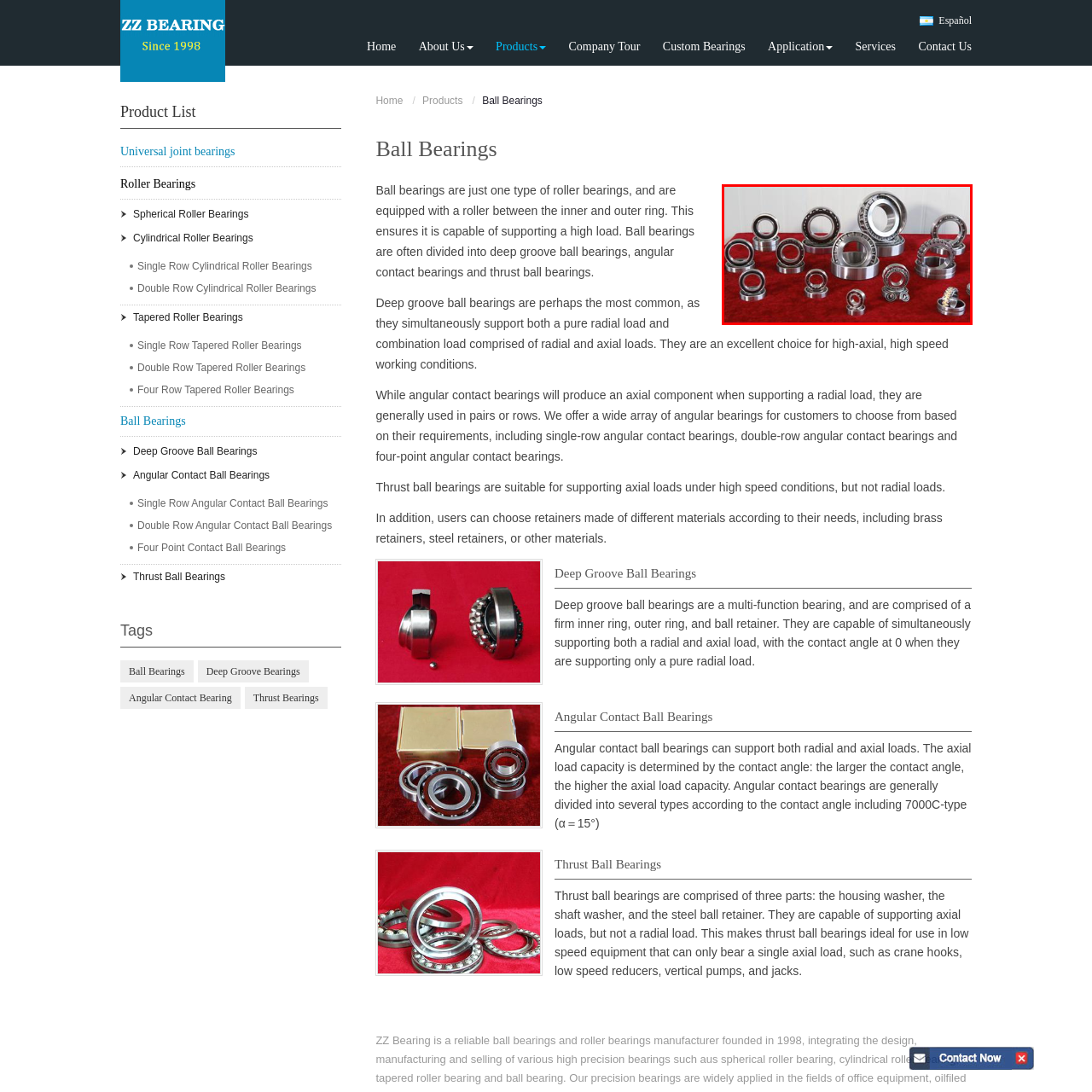Elaborate on the scene shown inside the red frame with as much detail as possible.

The image features a diverse array of ball bearings, expertly displayed on a red velvet background. Various sizes and types of ball bearings are arranged, showcasing their metallic sheen and precision engineering. The collection includes inner and outer rings along with the distinctive balls that facilitate smooth motion and load distribution. These ball bearings are essential components in numerous mechanical applications, enabling efficient operation in machinery by reducing friction. Their design reflects high standards of quality and engineering, making them ideal for both industrial and consumer applications.